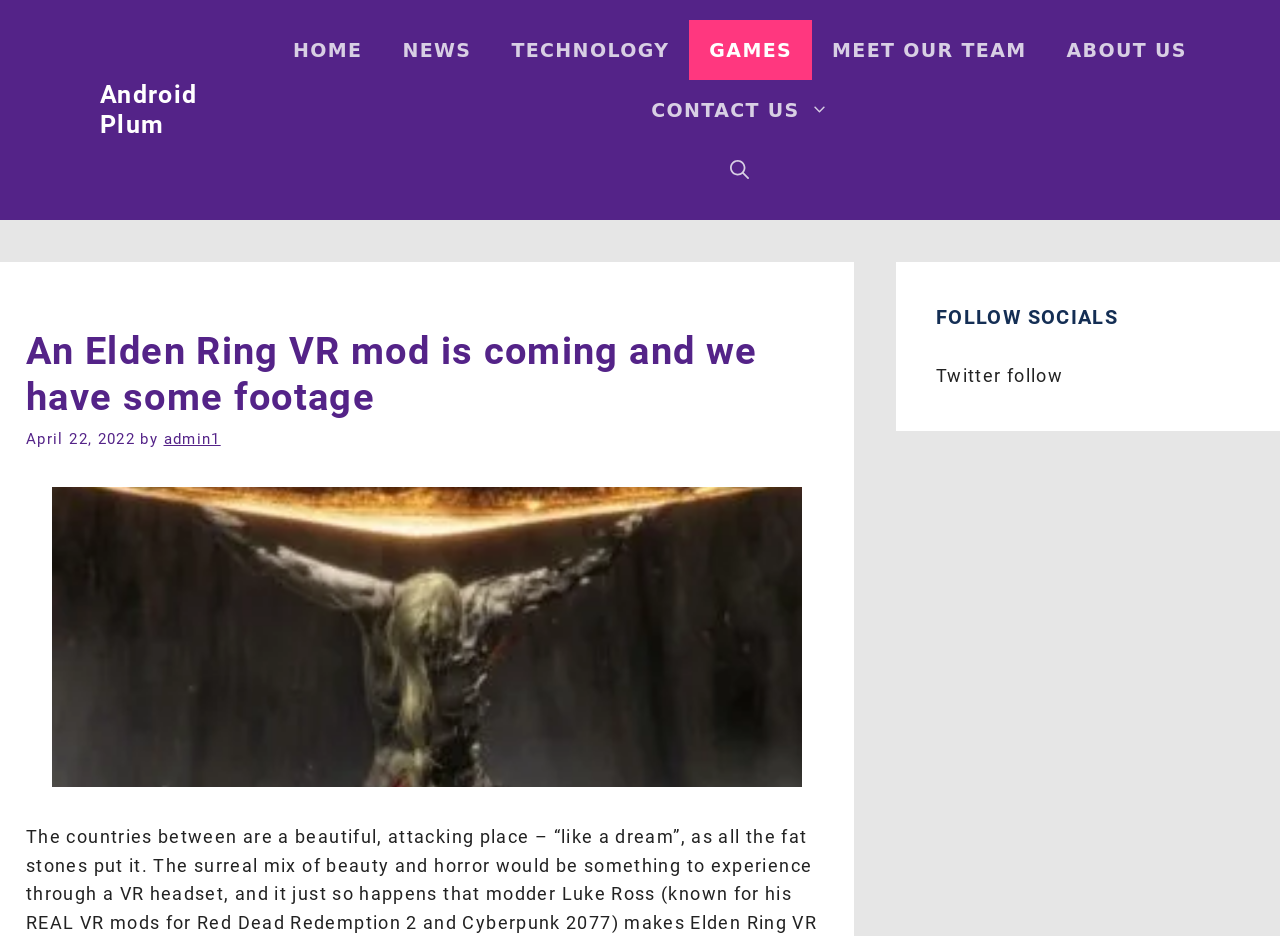Please mark the bounding box coordinates of the area that should be clicked to carry out the instruction: "view the image".

[0.041, 0.52, 0.627, 0.841]